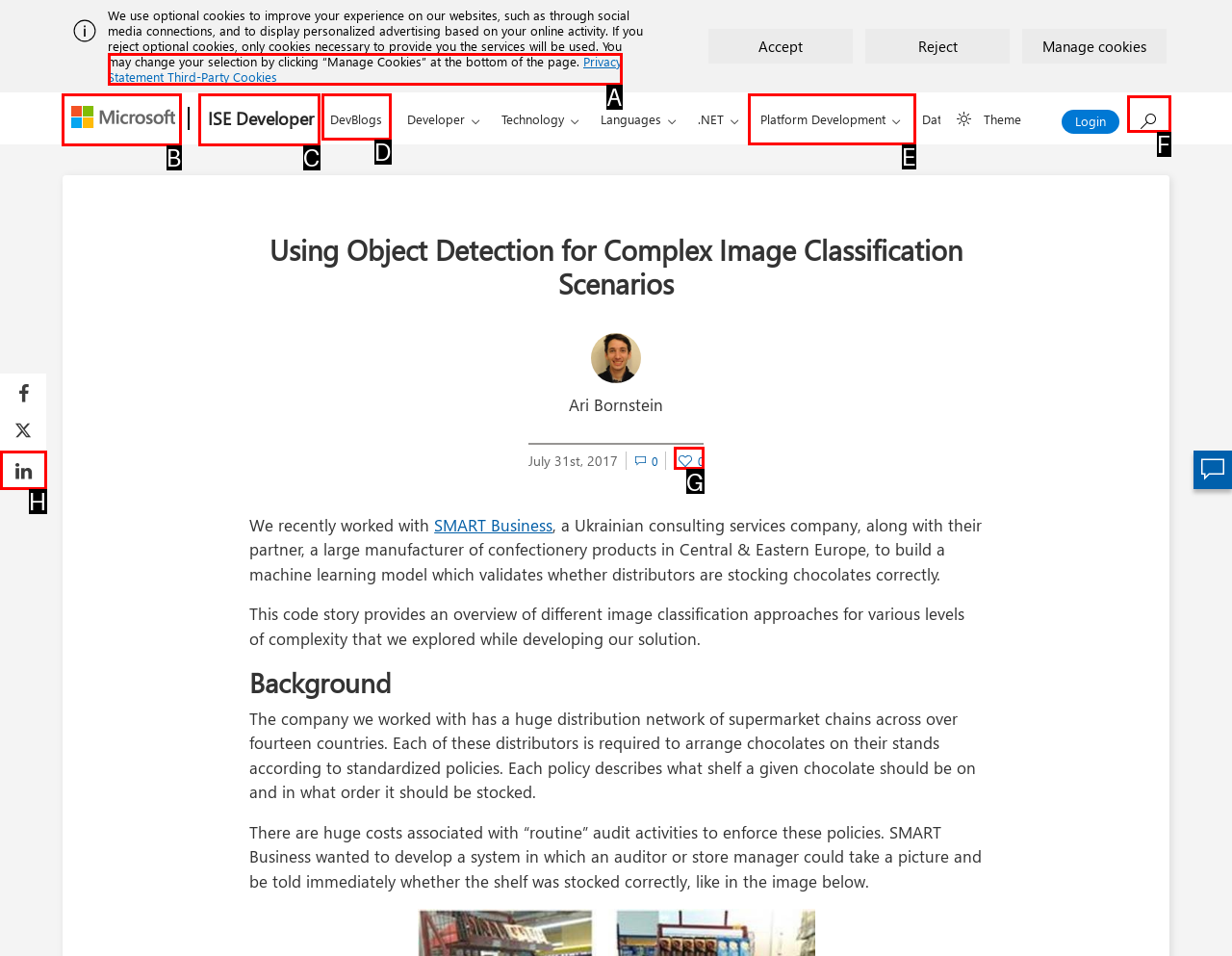Choose the correct UI element to click for this task: Search for something Answer using the letter from the given choices.

F